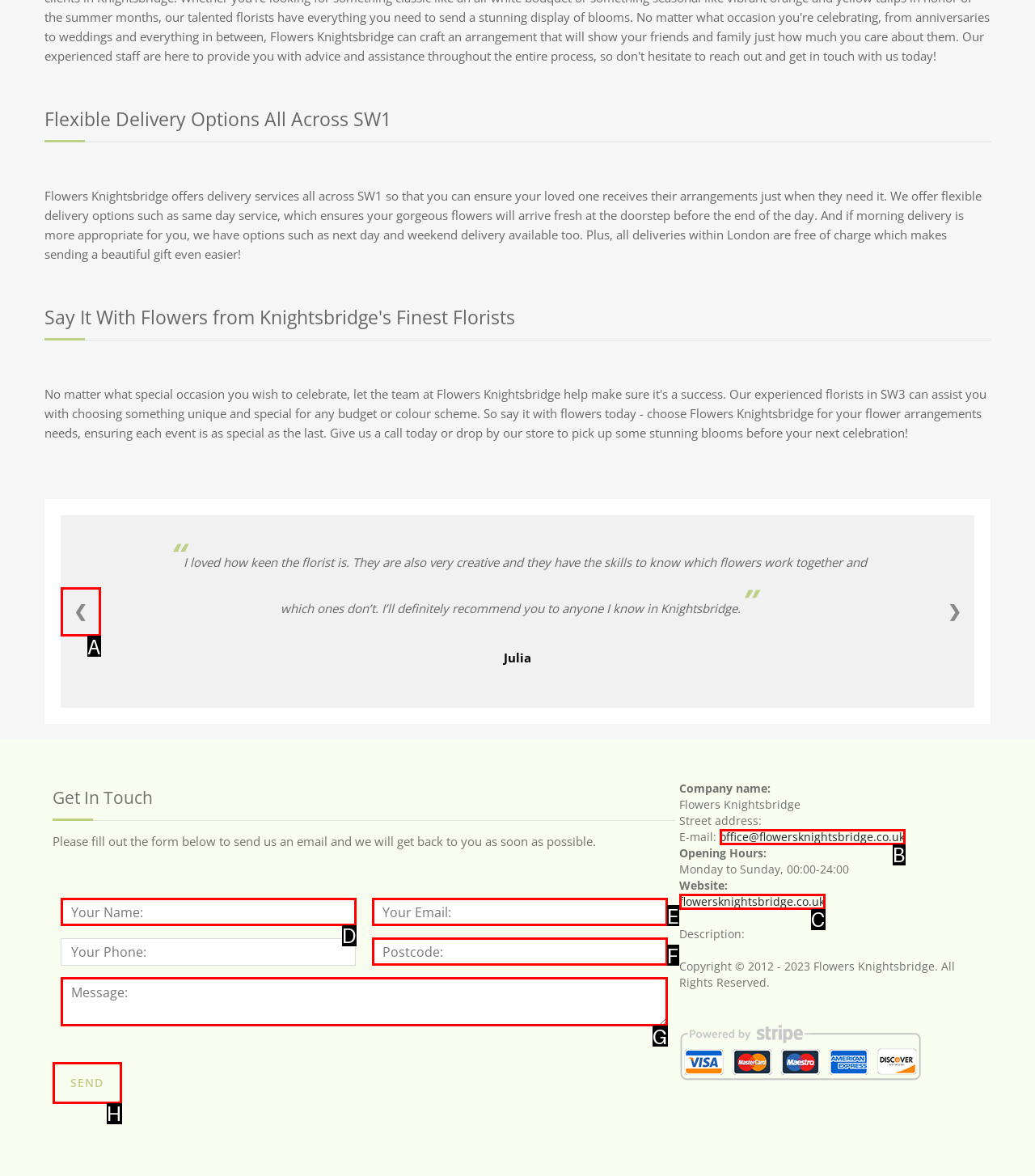Identify the correct UI element to click on to achieve the following task: Fill in the 'Your Name' field Respond with the corresponding letter from the given choices.

D